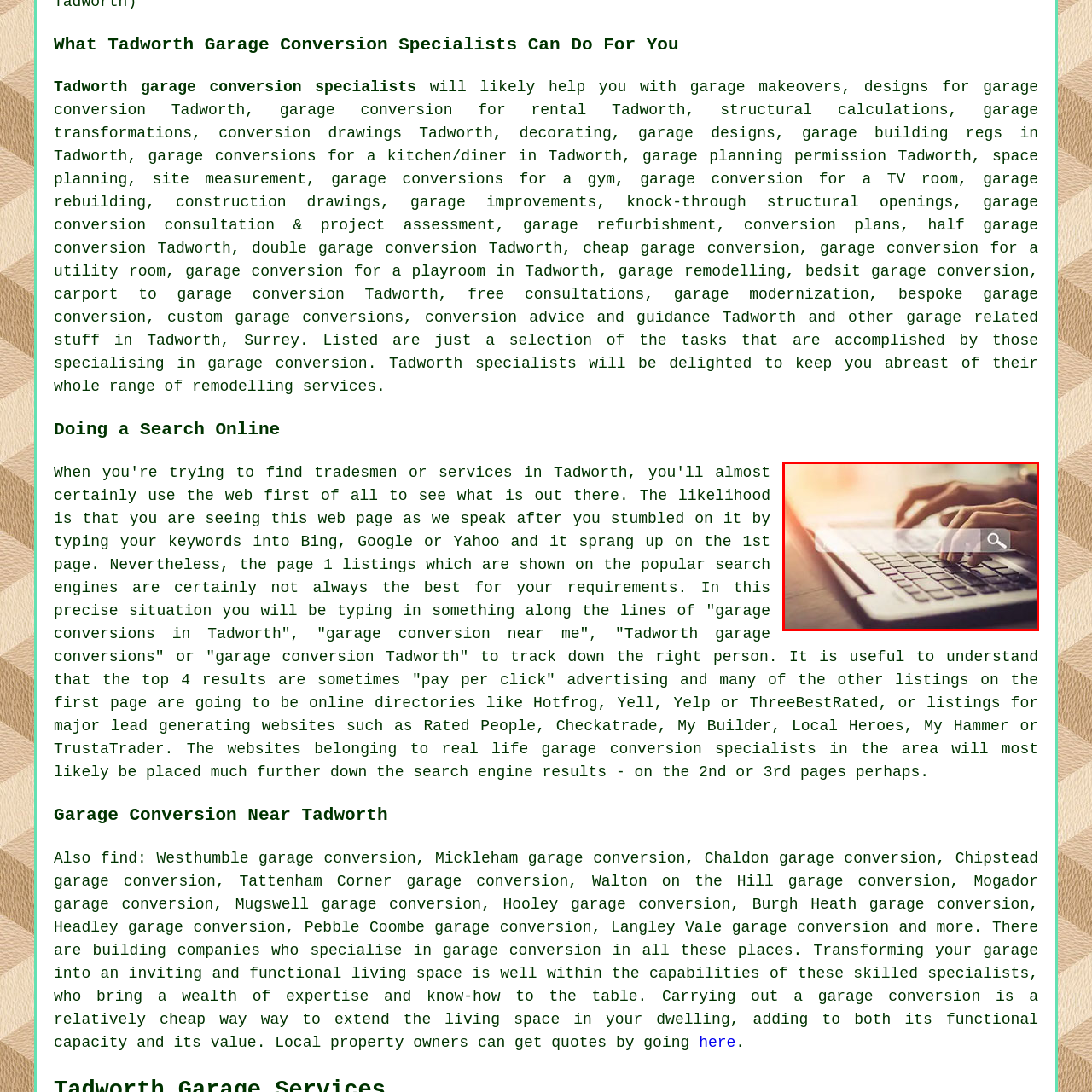What is the context of the image?
Direct your attention to the area of the image outlined in red and provide a detailed response based on the visual information available.

The image is set in the context of garage conversions in Tadworth, which means that the person is likely searching for services or information related to converting garages into functional spaces in the Tadworth area.